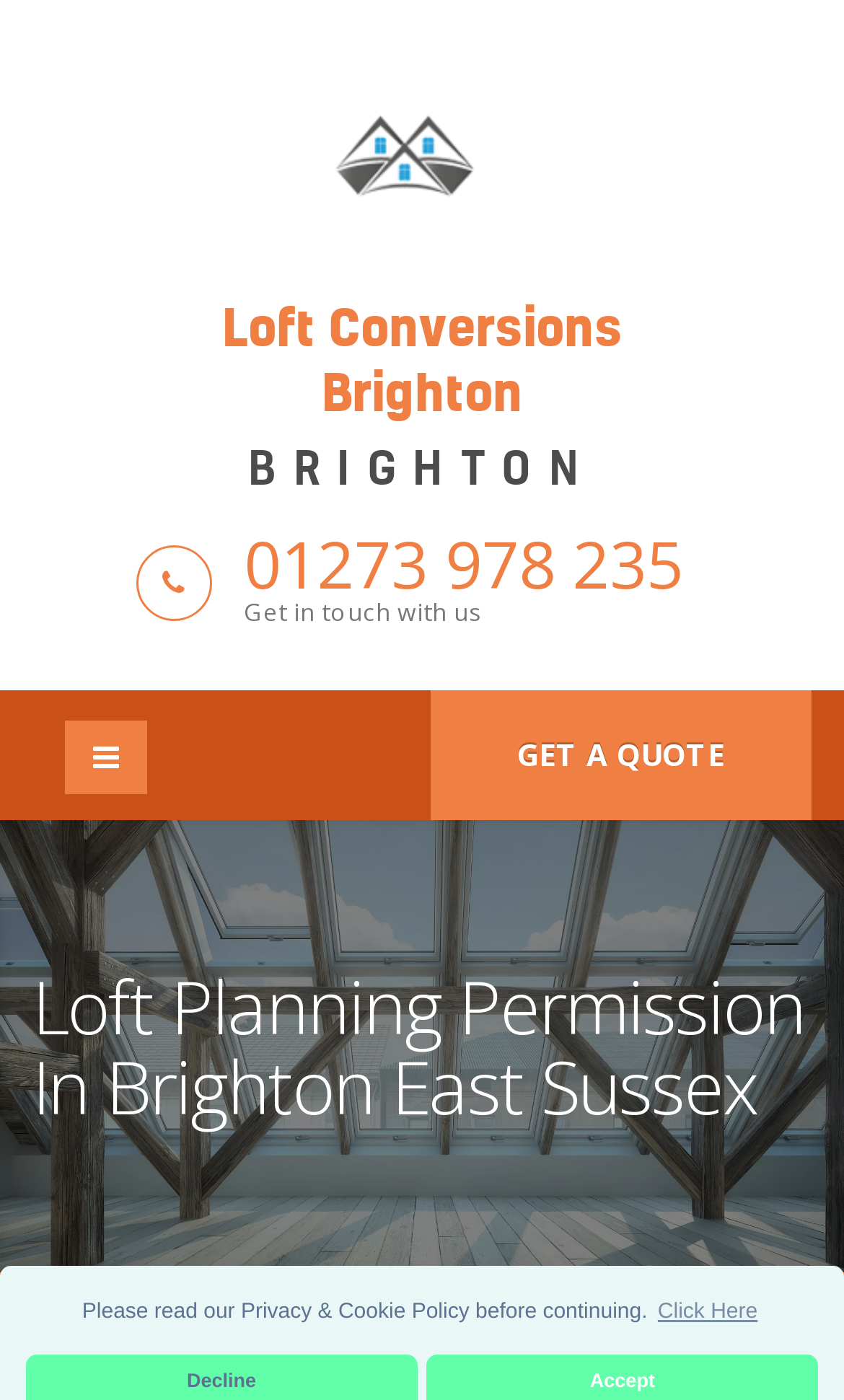What is the text of the webpage's headline?

Loft Planning Permission In Brighton East Sussex